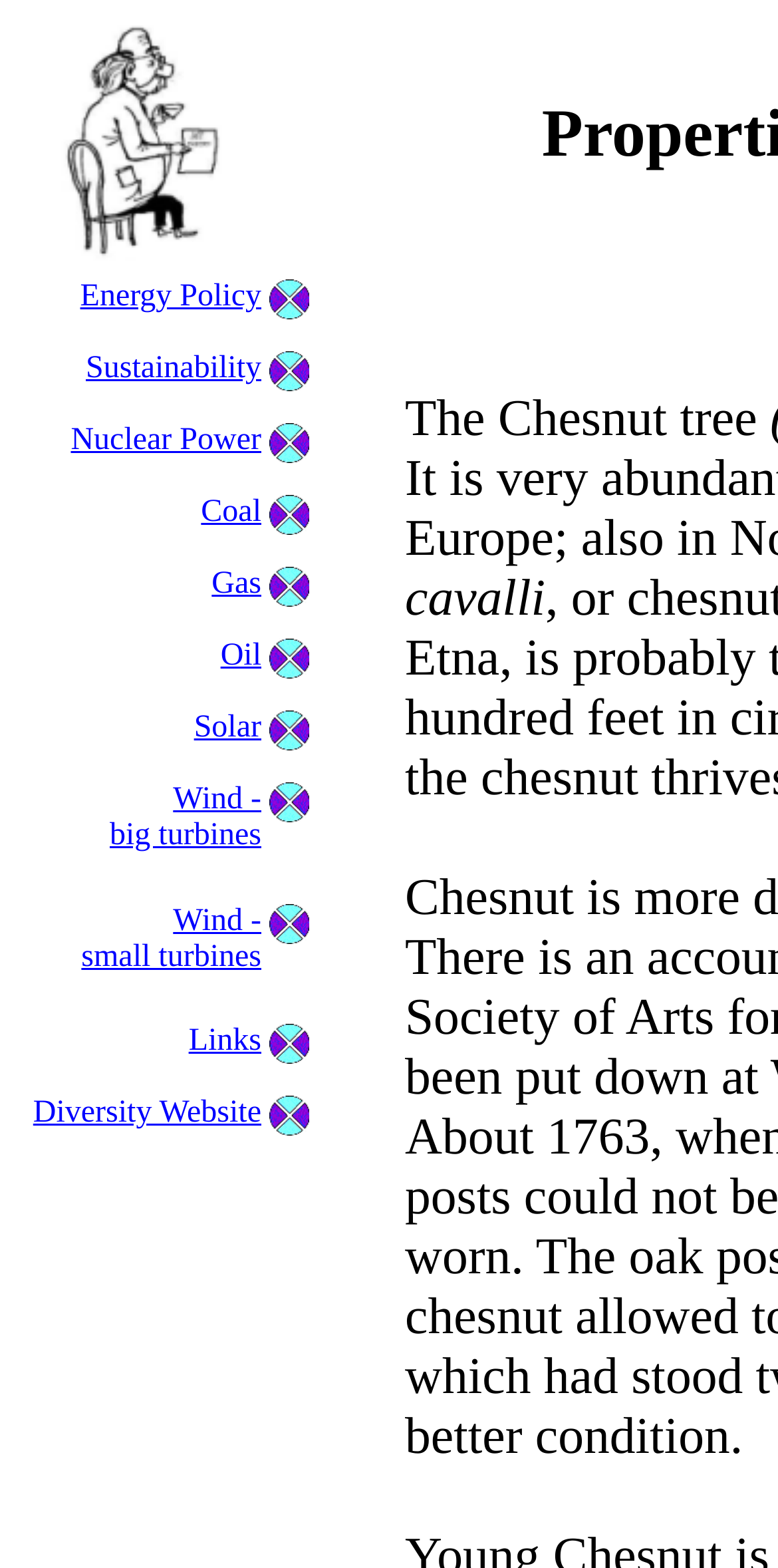Identify and provide the title of the webpage.


Properties of Timber: Chesnut